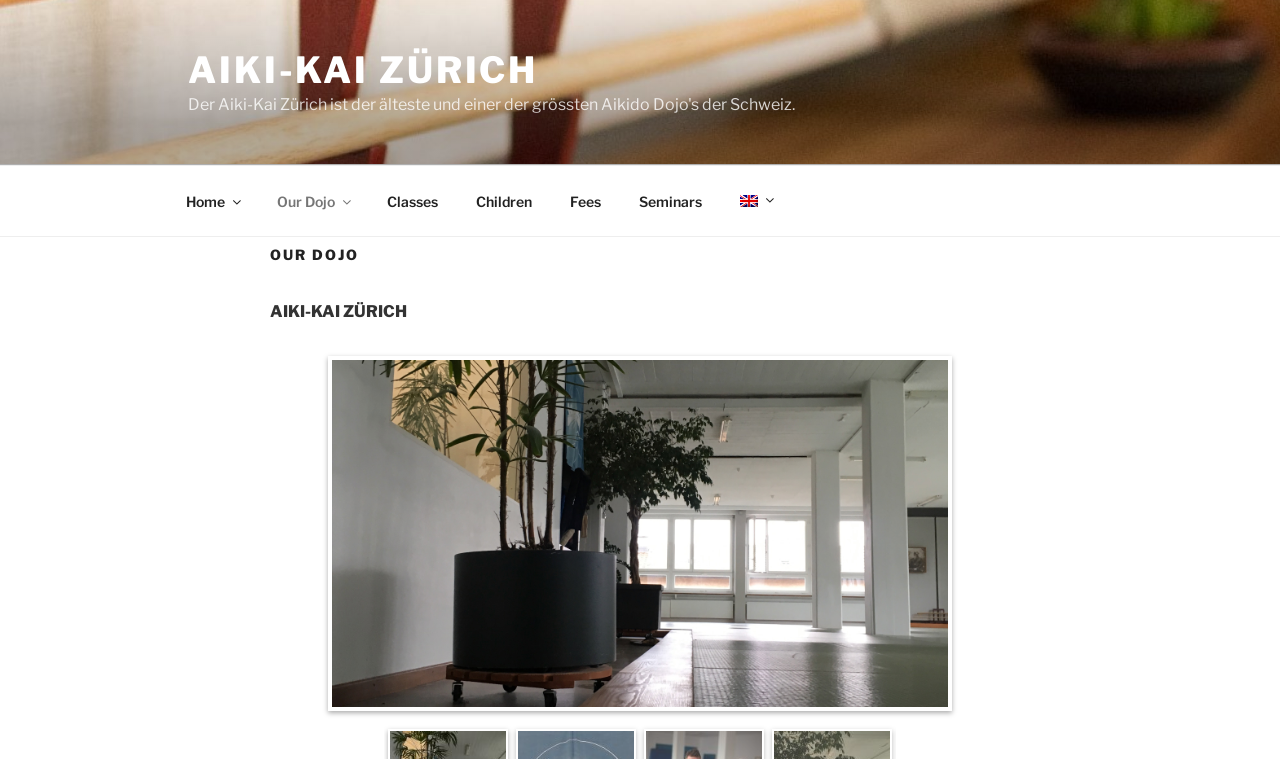Please predict the bounding box coordinates of the element's region where a click is necessary to complete the following instruction: "view our dojo". The coordinates should be represented by four float numbers between 0 and 1, i.e., [left, top, right, bottom].

[0.202, 0.233, 0.286, 0.297]